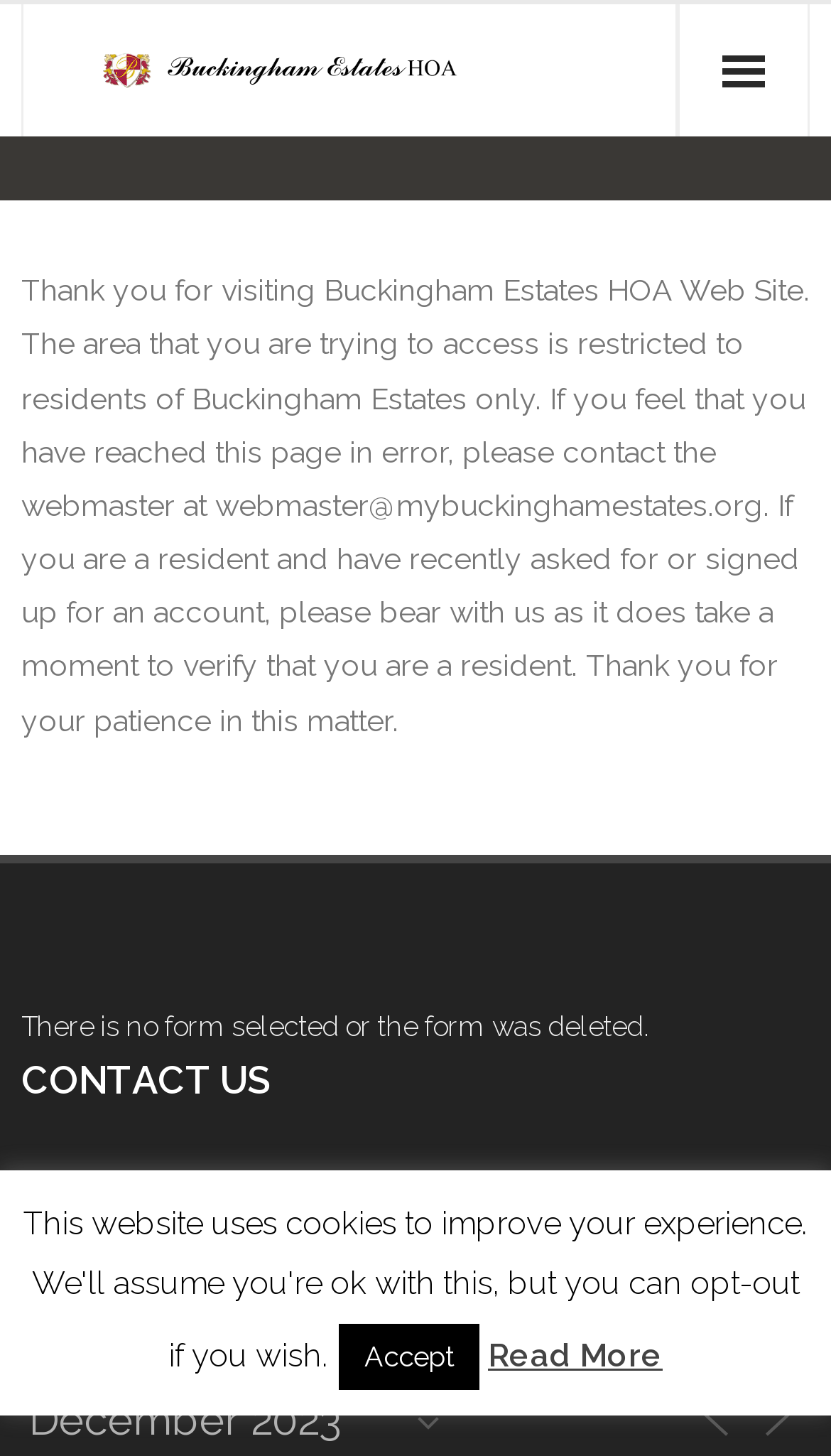Find and indicate the bounding box coordinates of the region you should select to follow the given instruction: "Click on the 'About Us' link".

[0.051, 0.229, 0.949, 0.297]